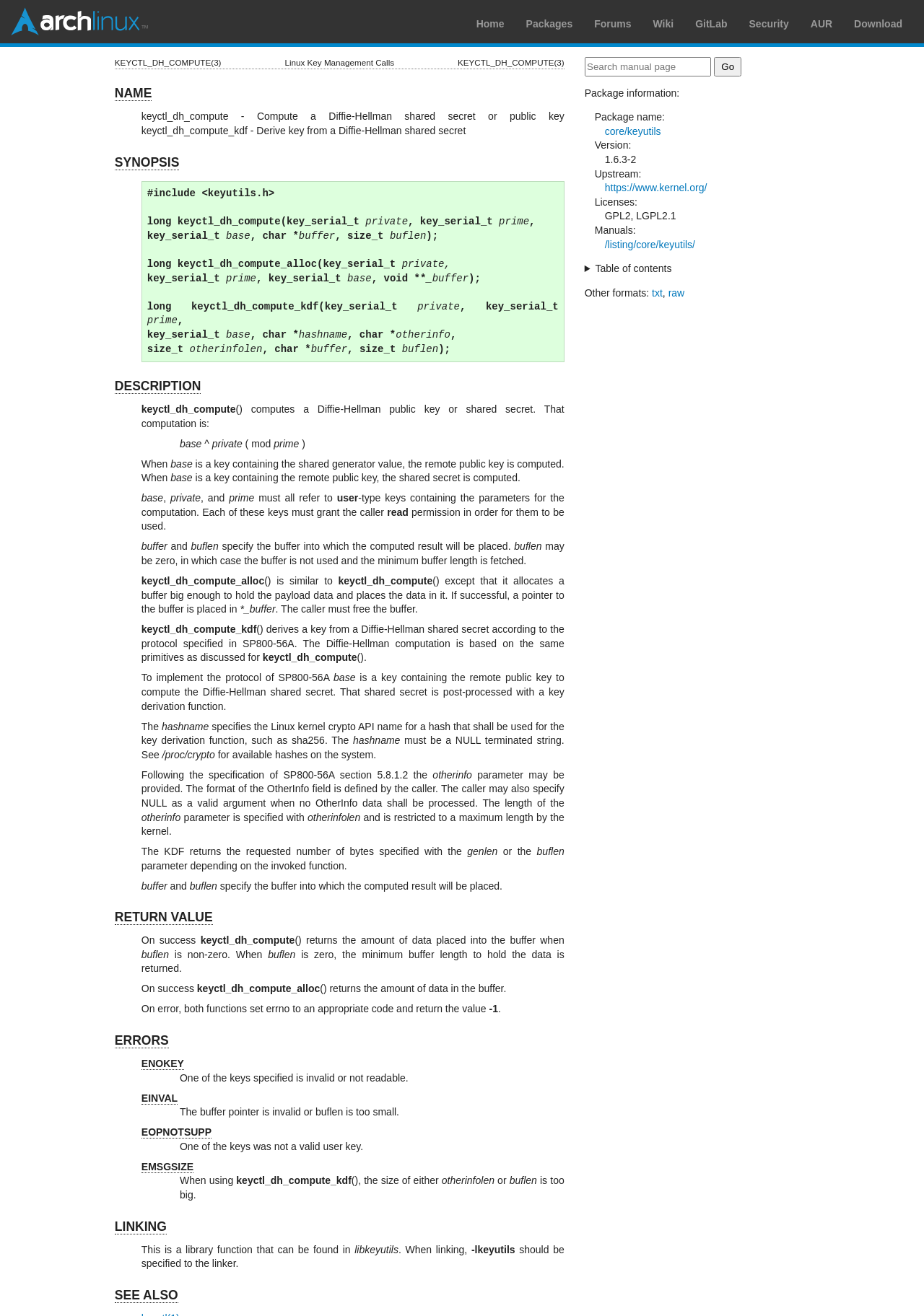Identify the bounding box coordinates for the region to click in order to carry out this instruction: "Learn about DESCRIPTION". Provide the coordinates using four float numbers between 0 and 1, formatted as [left, top, right, bottom].

[0.124, 0.288, 0.218, 0.299]